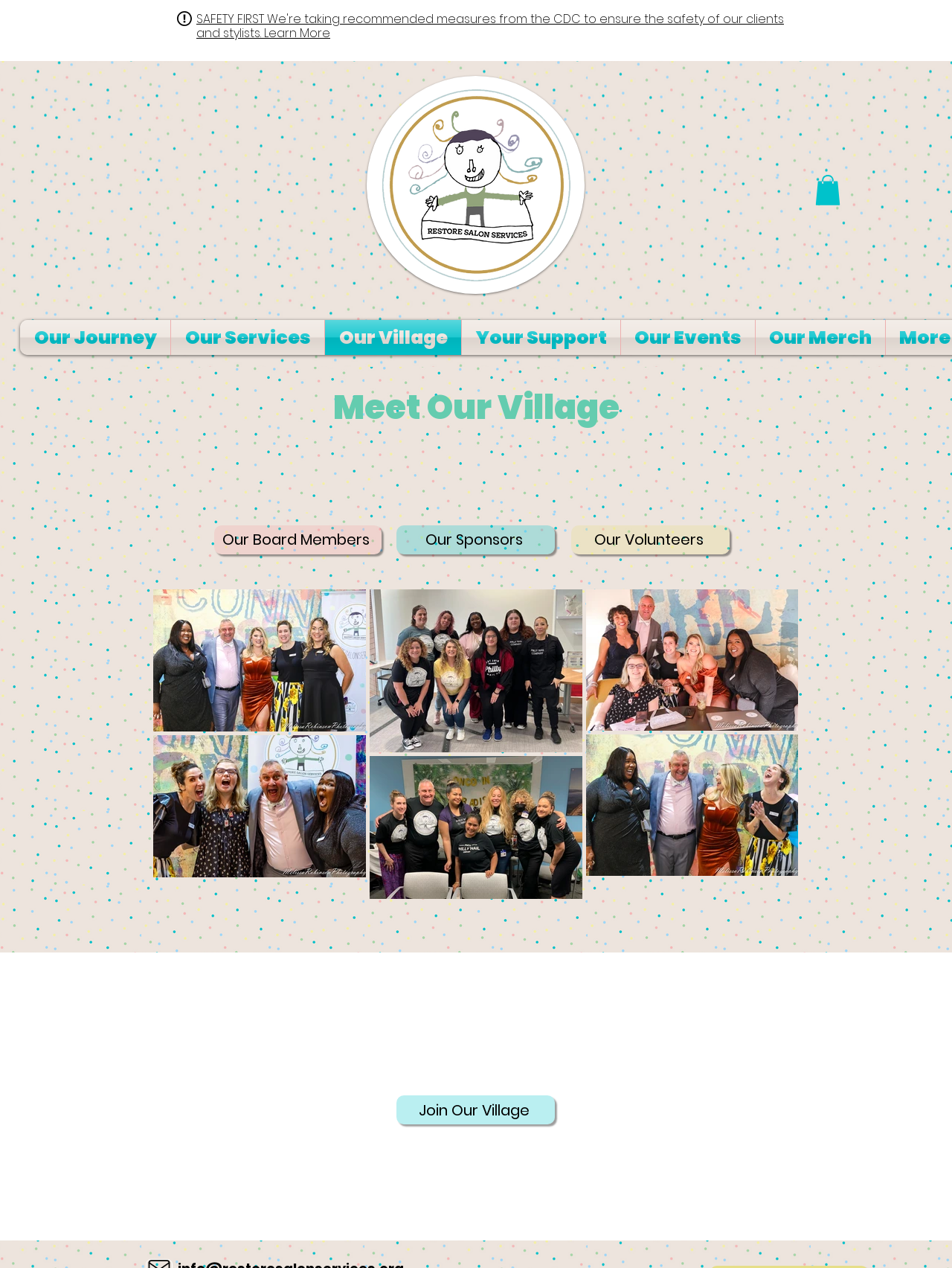How many types of supporters are mentioned?
We need a detailed and exhaustive answer to the question. Please elaborate.

The webpage mentions 'Our Board Members', 'Our Sponsors', and 'Our Volunteers' as different types of supporters. These are likely to be individuals or organizations that contribute to the village in different ways.